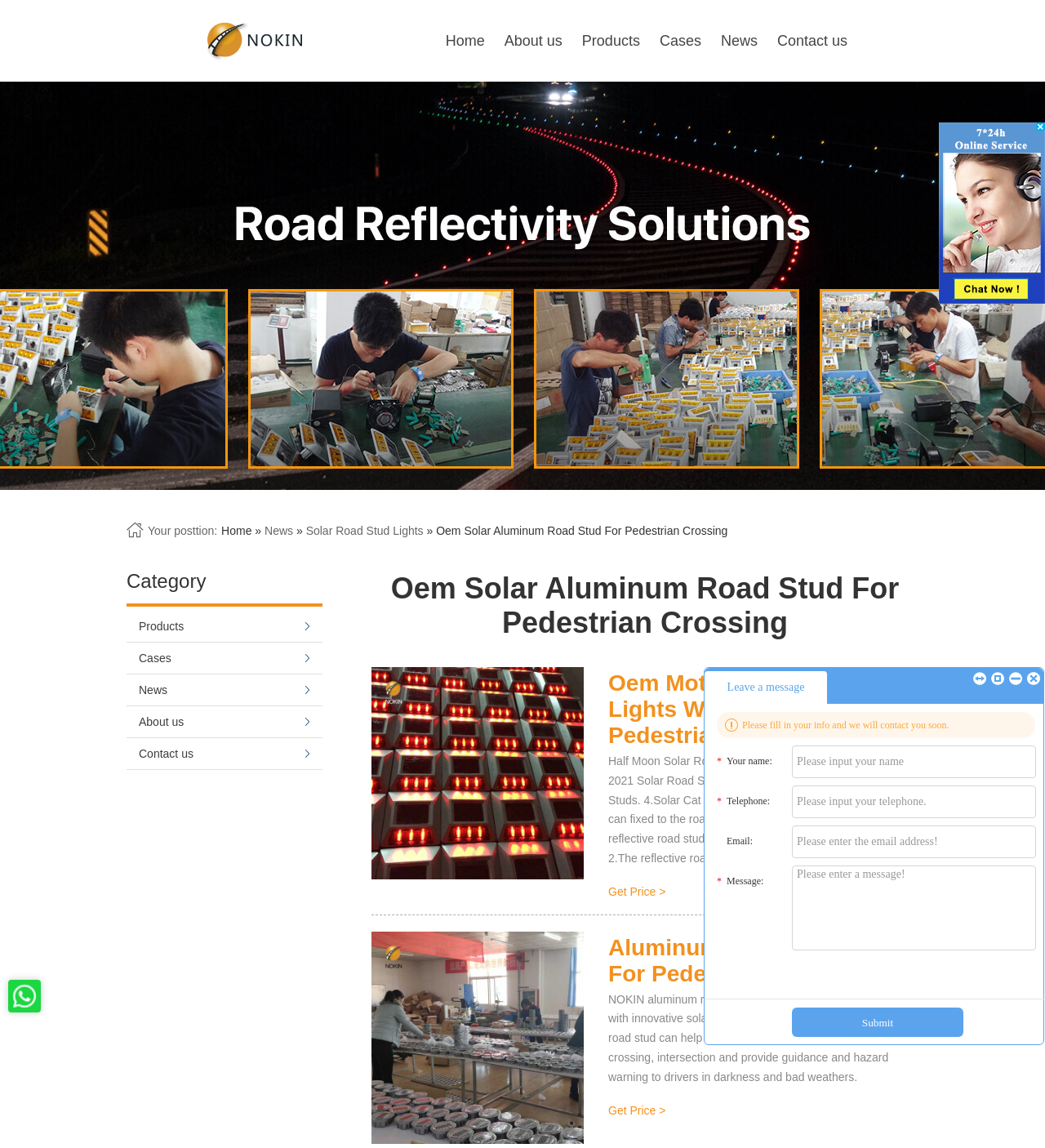Using the information in the image, could you please answer the following question in detail:
What is the position of the link 'News'?

I determined the position of the link 'News' by examining the bounding box coordinates of the element and found that it is located at the top-right section of the webpage, with y1 and y2 coordinates smaller than those of other elements.